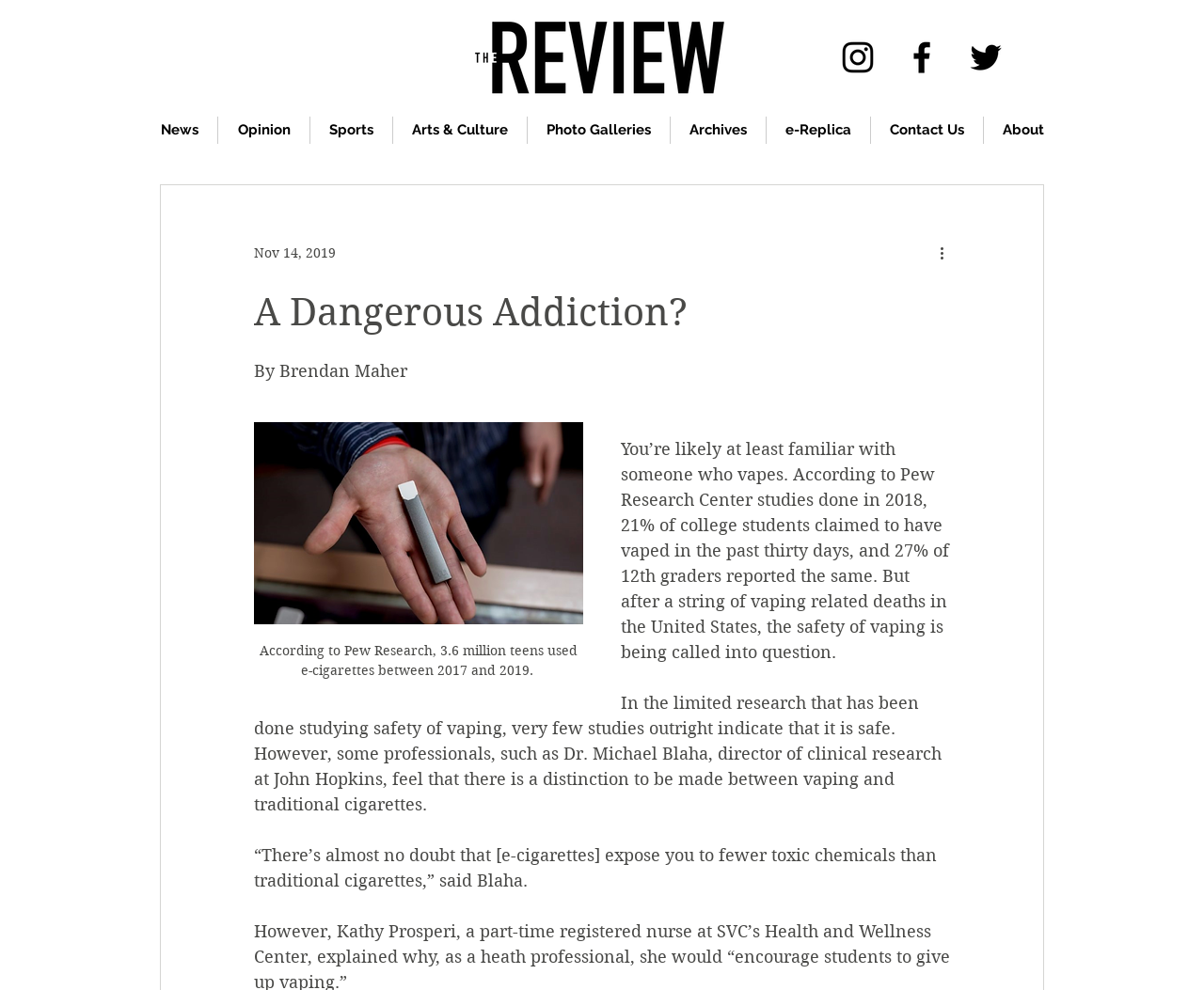What percentage of college students claimed to have vaped in the past thirty days?
Please provide a comprehensive answer based on the information in the image.

According to the article, '21% of college students claimed to have vaped in the past thirty days, and 27% of 12th graders reported the same.' This information is provided in the article to give context to the topic of vaping.